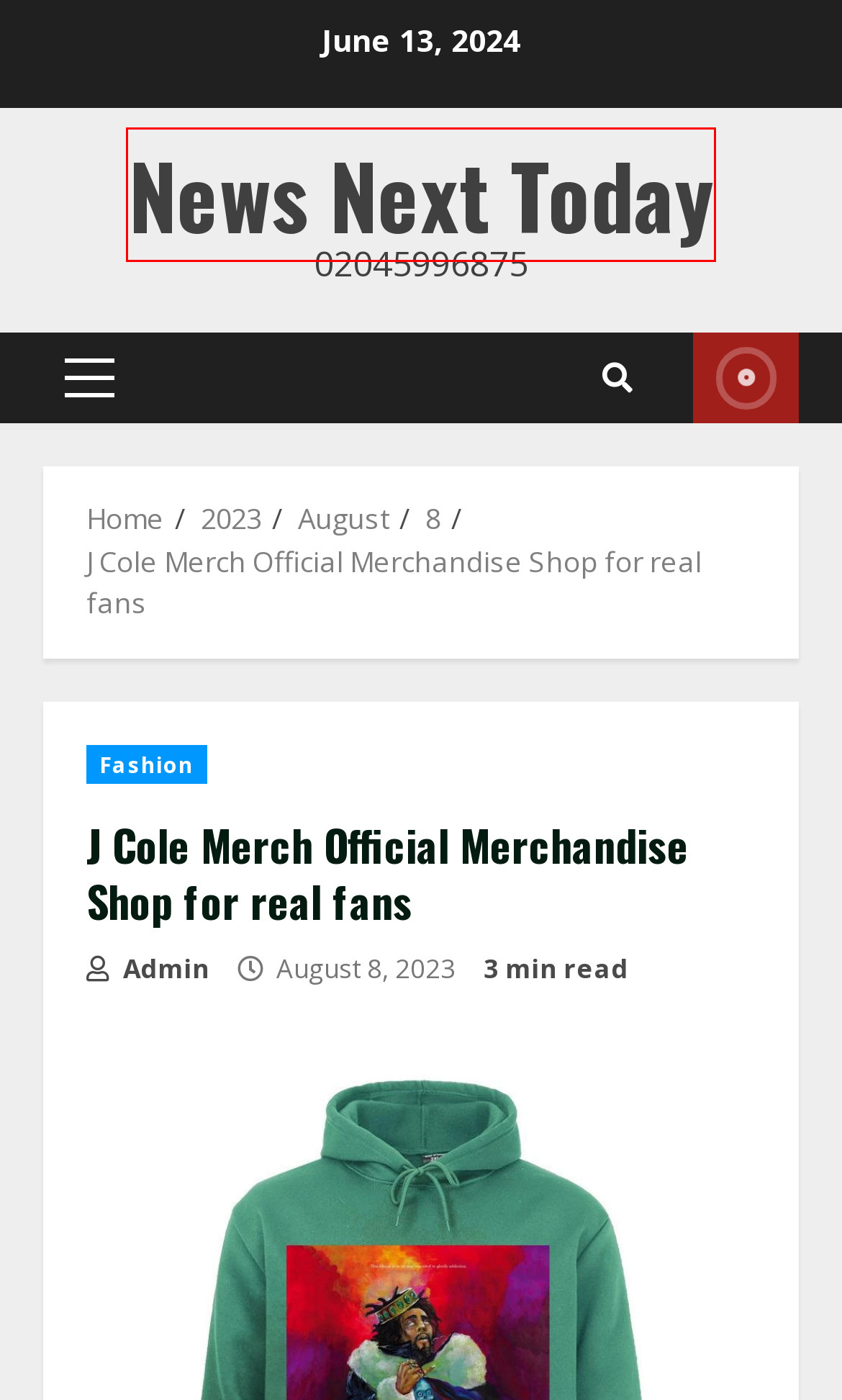Take a look at the provided webpage screenshot featuring a red bounding box around an element. Select the most appropriate webpage description for the page that loads after clicking on the element inside the red bounding box. Here are the candidates:
A. August, 2023 - News Next Today
B. News Next Today - 02045996875
C. Fashion - News Next Today
D. Best Female Perfume in the World - News Next Today
E. Essentials Hoodie What clothing brand is: - News Next Today
F. 2023 - News Next Today
G. Admin - News Next Today
H. August 8, 2023 - News Next Today

B